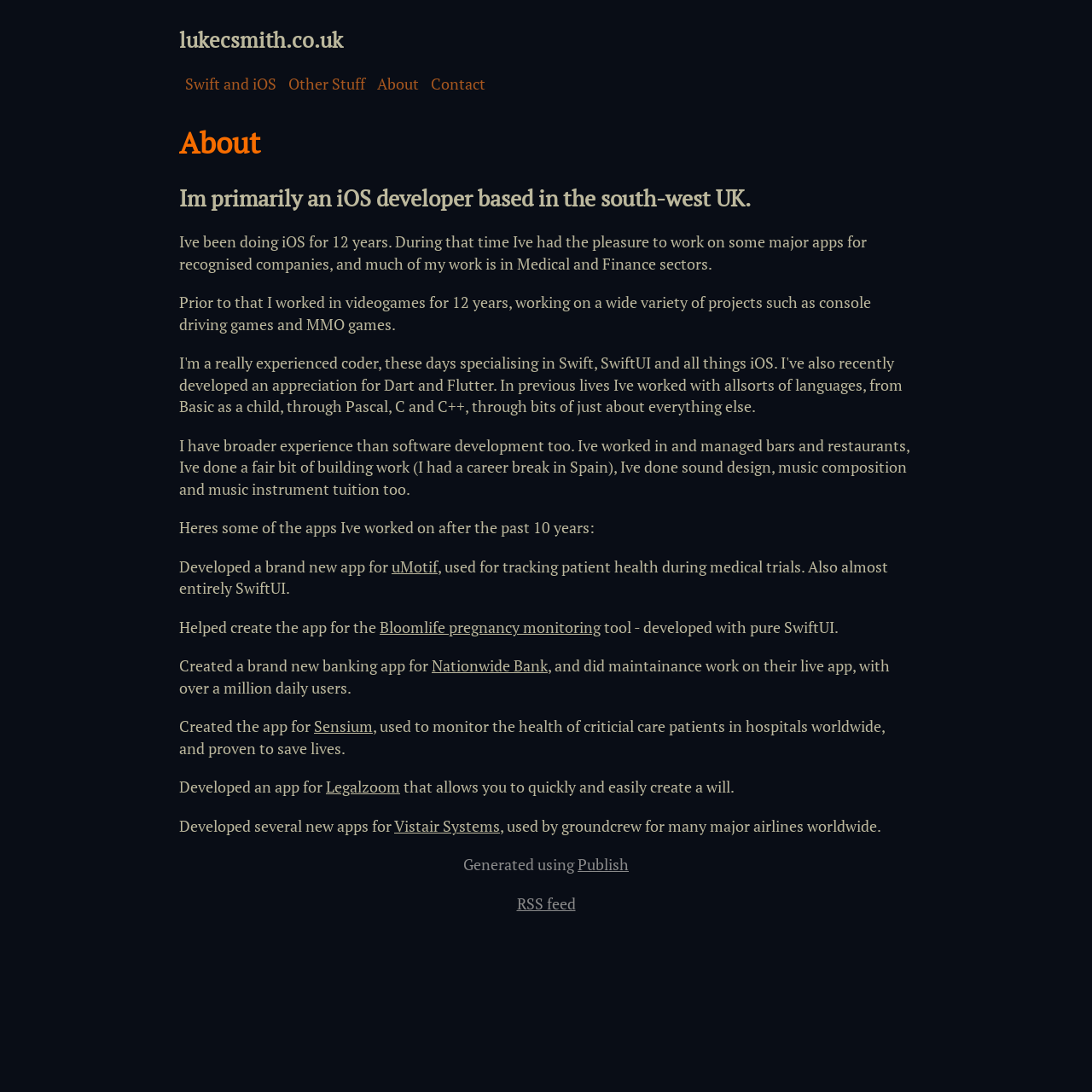Create a detailed summary of the webpage's content and design.

This webpage is about Luke C. Smith, an iOS developer based in the south-west UK. At the top, there are five links: "lukecsmith.co.uk", "Swift and iOS", "Other Stuff", "About", and "Contact", which are aligned horizontally. Below these links, there is a heading "About" followed by a brief introduction to Luke C. Smith, stating that he is an iOS developer with 12 years of experience.

The page then delves into Luke's background, mentioning that he has worked on major apps for recognized companies, primarily in the Medical and Finance sectors. He also has experience in videogames, having worked on console driving games and MMO games. Additionally, he has managed bars and restaurants, done building work, sound design, music composition, and music instrument tuition.

The page then lists some of the apps Luke has worked on in the past 10 years, including uMotif, Bloomlife pregnancy monitoring, Nationwide Bank, Sensium, Legalzoom, and Vistair Systems. Each app is described briefly, highlighting Luke's role in developing or maintaining them.

At the bottom of the page, there is a section with a static text "Generated using" followed by a link to "Publish" and another link to "RSS feed".